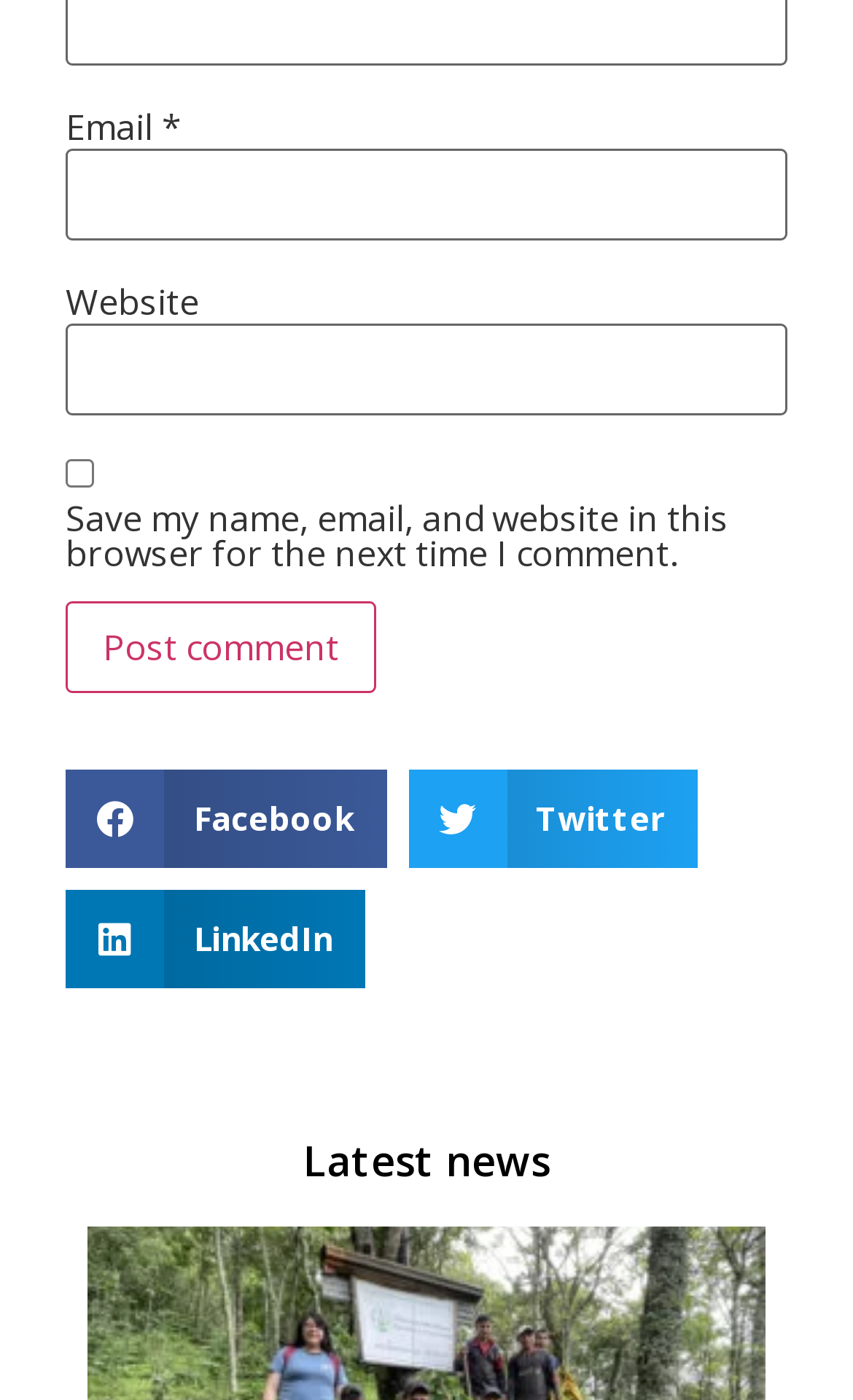Use a single word or phrase to answer the question: What is the topic of the section below the comment form?

Latest news